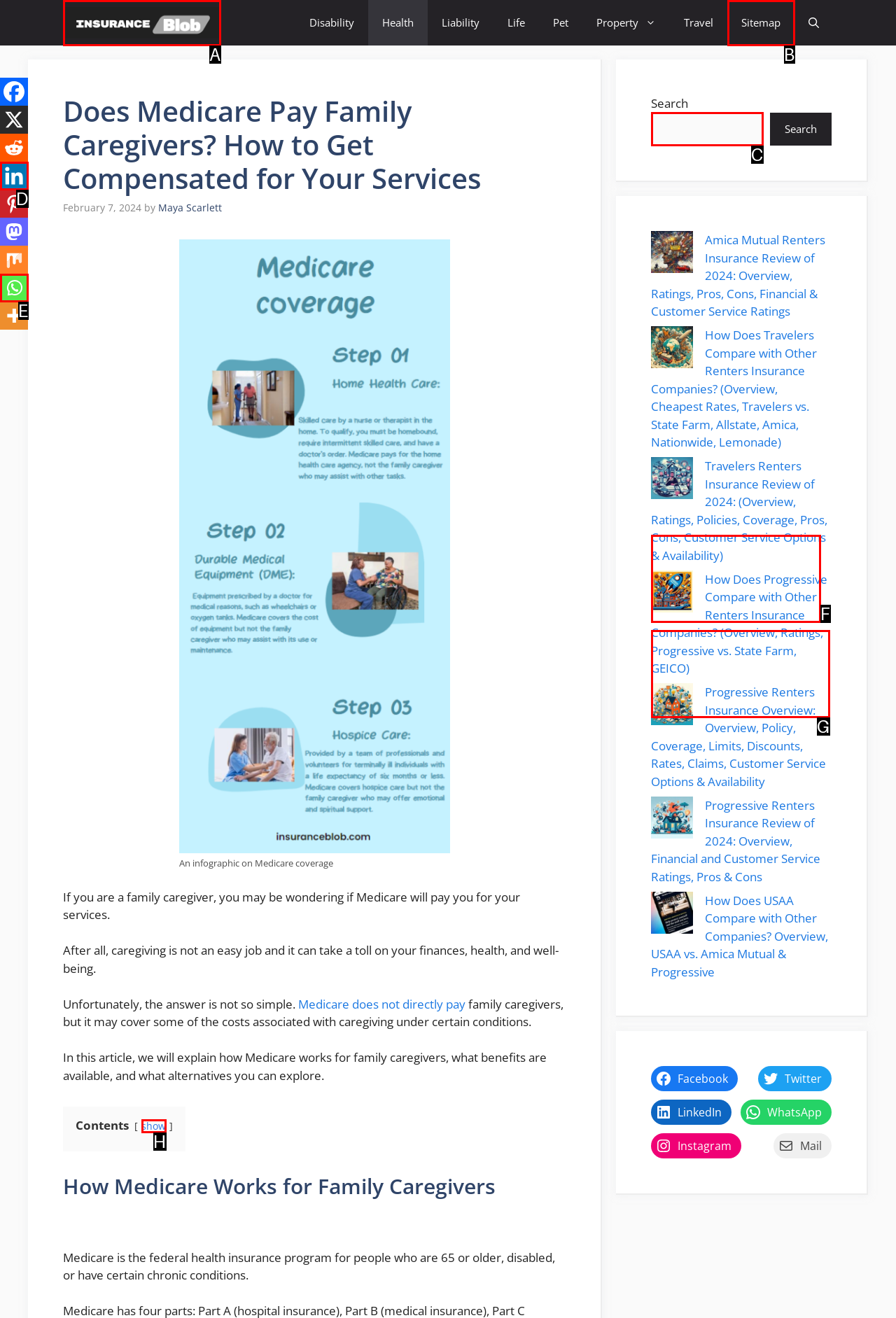Determine the option that best fits the description: parent_node: Search name="s"
Reply with the letter of the correct option directly.

C